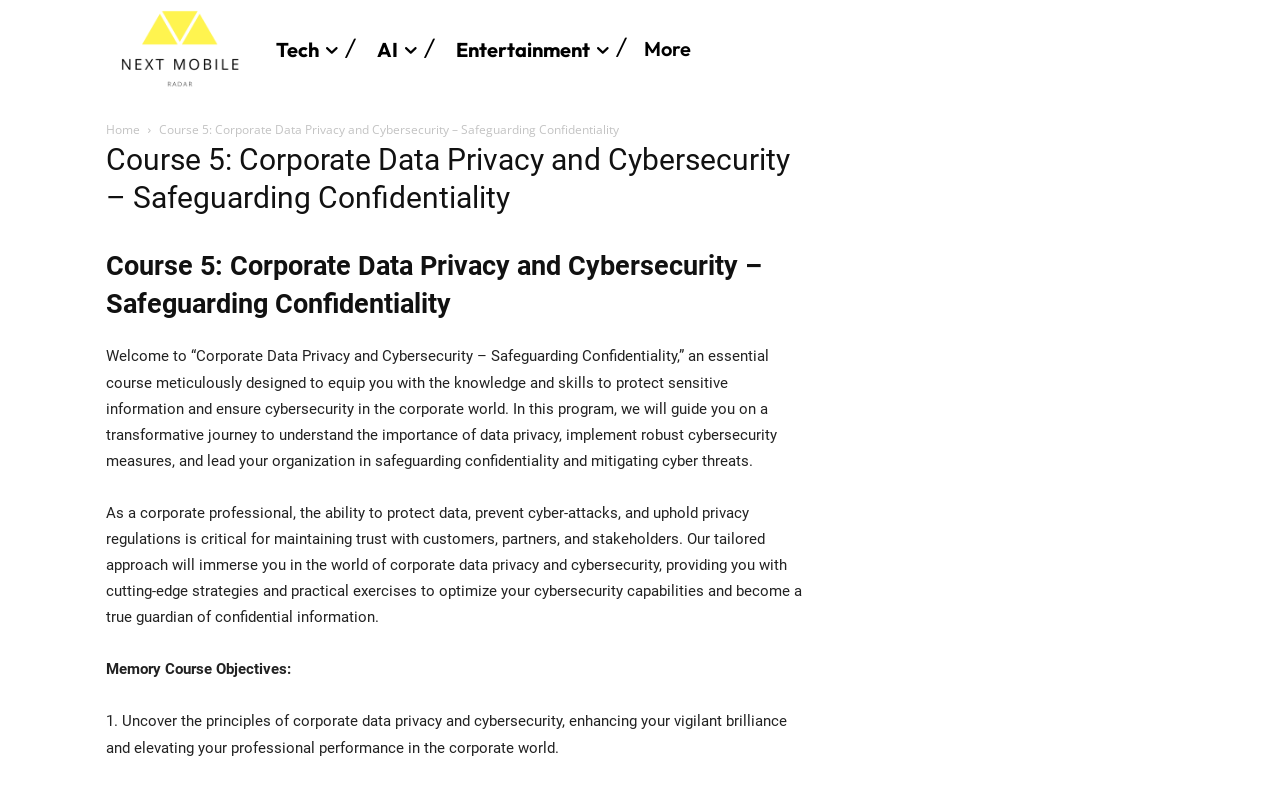Given the description of a UI element: "Tech", identify the bounding box coordinates of the matching element in the webpage screenshot.

[0.216, 0.033, 0.264, 0.093]